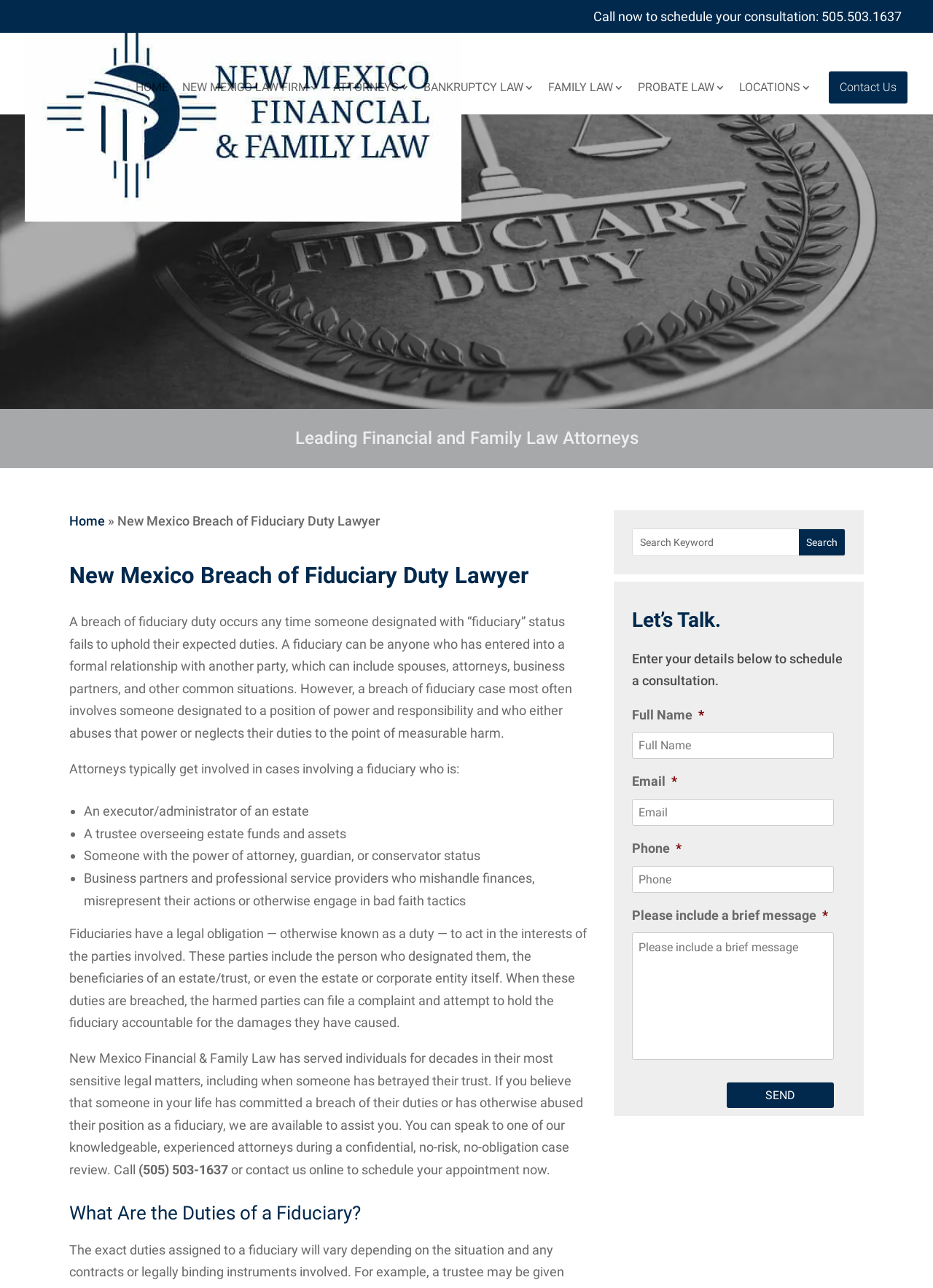What is the purpose of a fiduciary?
Using the image as a reference, give an elaborate response to the question.

According to the webpage, a fiduciary has a legal obligation to act in the interests of the parties involved, including the person who designated them, the beneficiaries of an estate/trust, or even the estate or corporate entity itself.